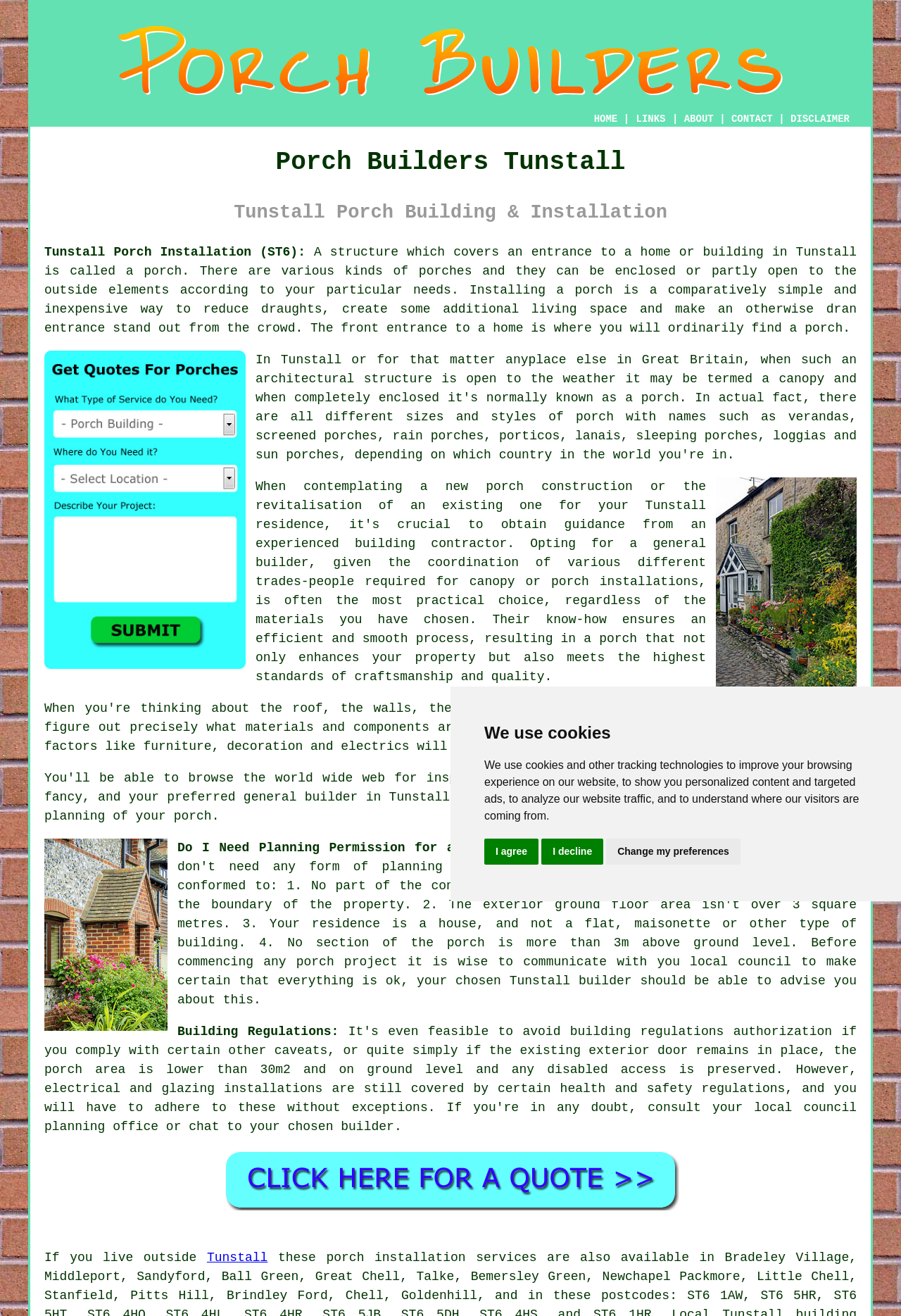What type of professional is recommended for porch installation?
Look at the image and provide a detailed response to the question.

The webpage suggests that a general builder is the most practical choice for porch installation, as they can coordinate various tradespeople and ensure a smooth process.